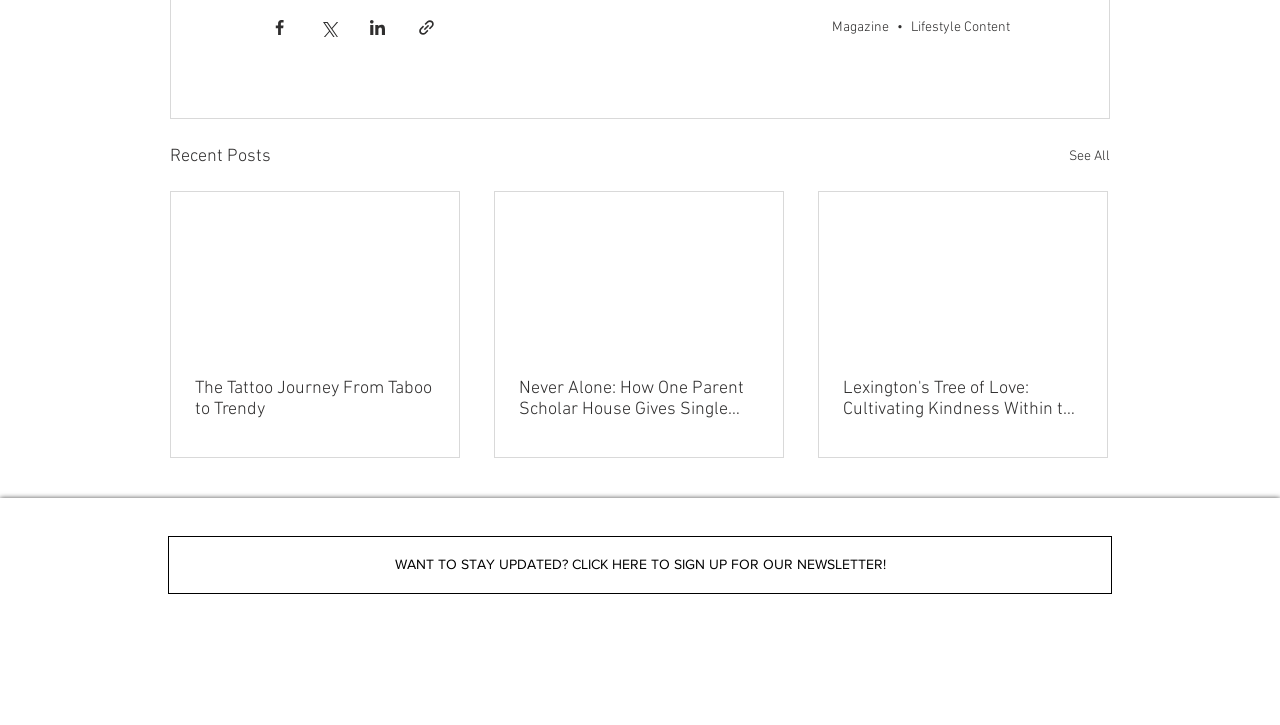What is the purpose of the buttons at the top?
Respond with a short answer, either a single word or a phrase, based on the image.

Share content